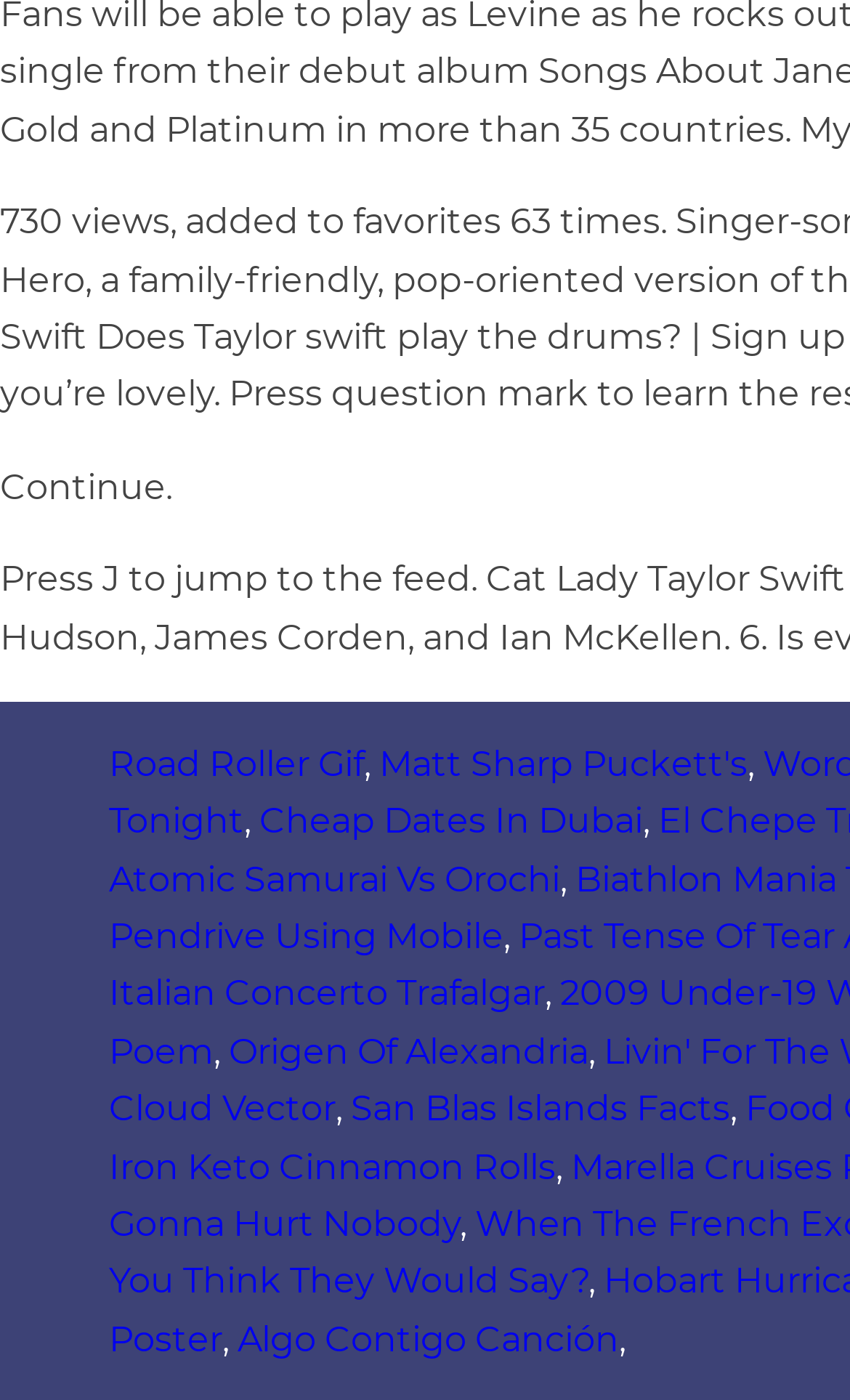Give a one-word or one-phrase response to the question:
How many elements are below the 'Continue.' text?

9